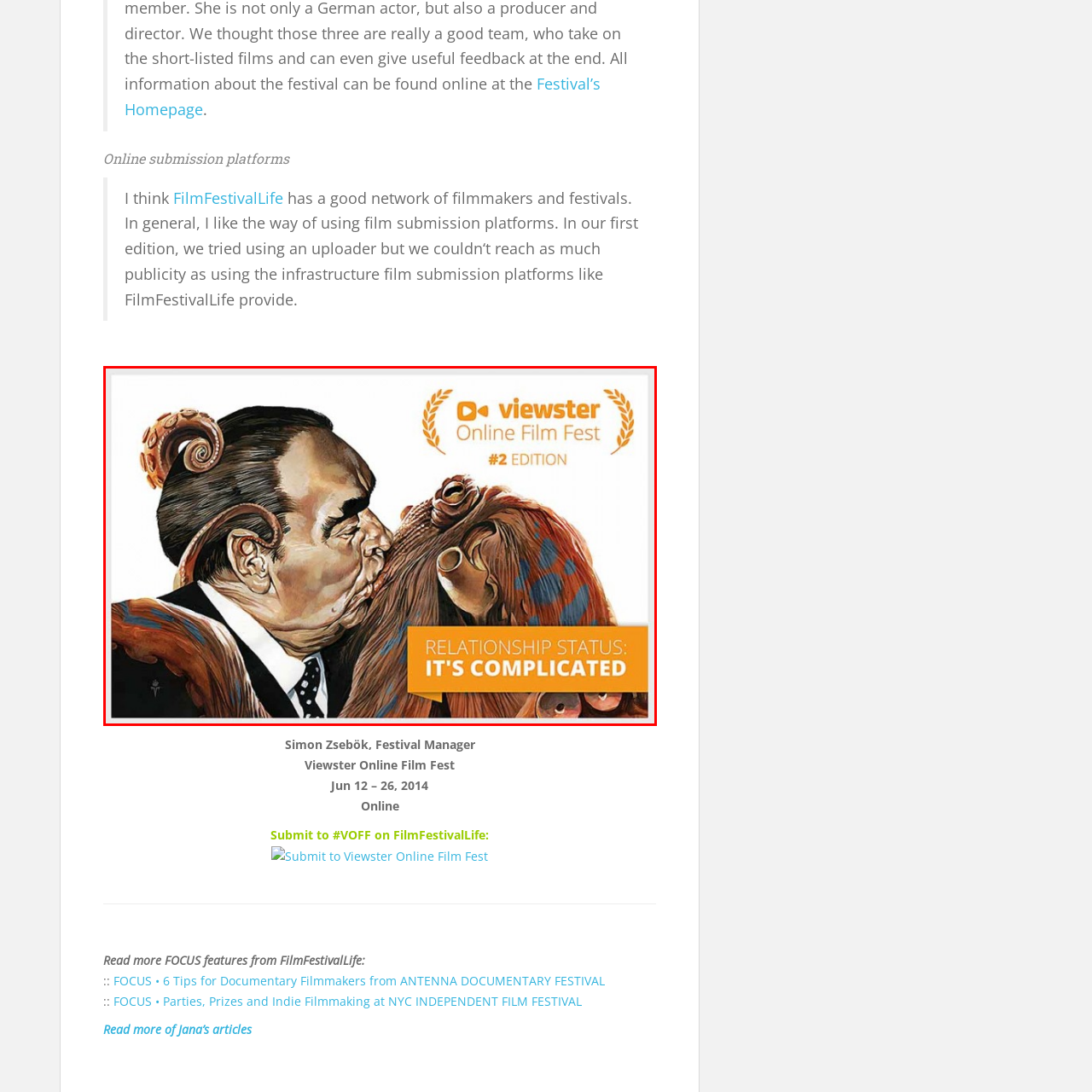Pay attention to the image encircled in red and give a thorough answer to the subsequent question, informed by the visual details in the image:
What is the significance of the laurel wreath?

The design of the promotional graphic incorporates the festival's branding, including the Viewster logo and a laurel wreath, which is a symbol commonly associated with recognition, achievement, or prestige, implying that the festival is a prestigious and esteemed event.